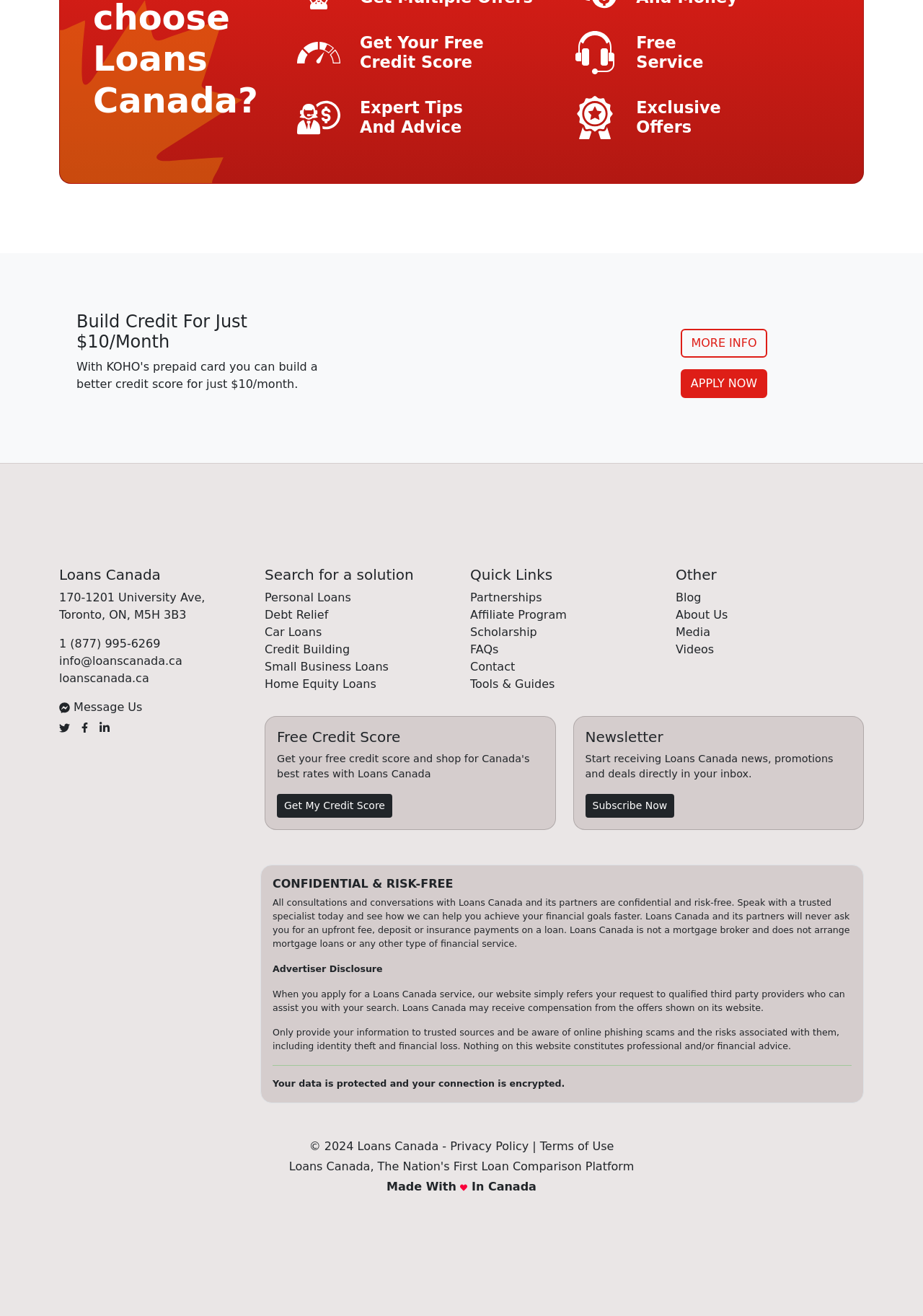Answer briefly with one word or phrase:
What is the name of the company?

Loans Canada